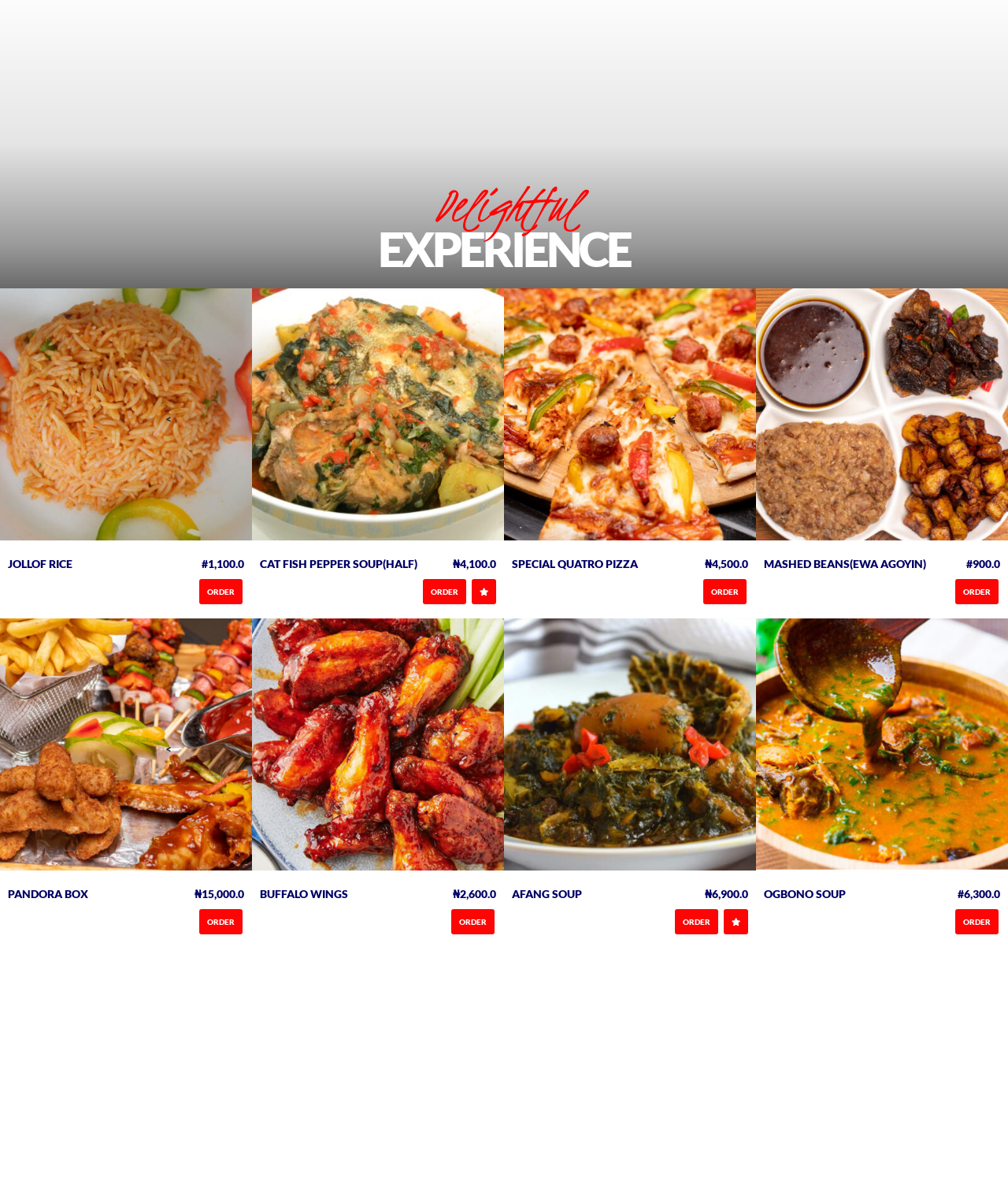Please identify the bounding box coordinates of the element that needs to be clicked to perform the following instruction: "Order MASHED BEANS(EWA AGOYIN)".

[0.955, 0.494, 0.983, 0.502]